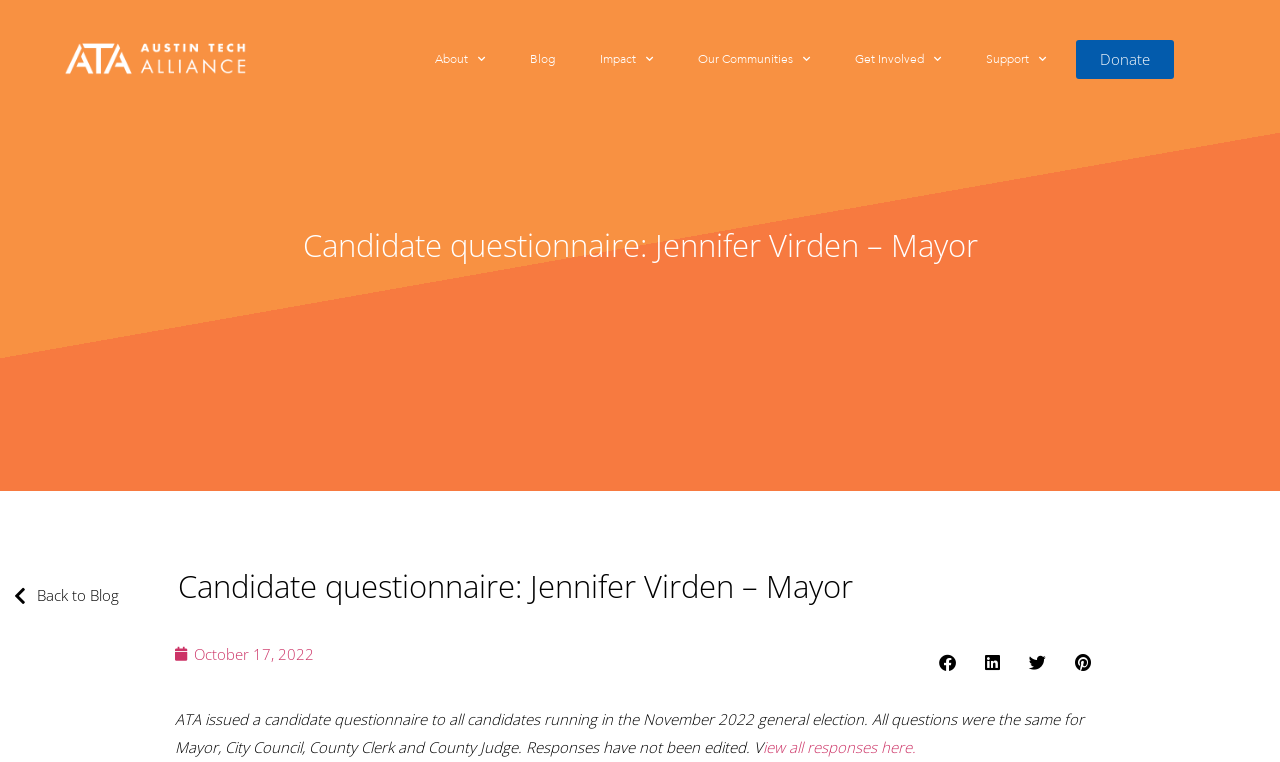Determine the main headline of the webpage and provide its text.

Candidate questionnaire: Jennifer Virden – Mayor